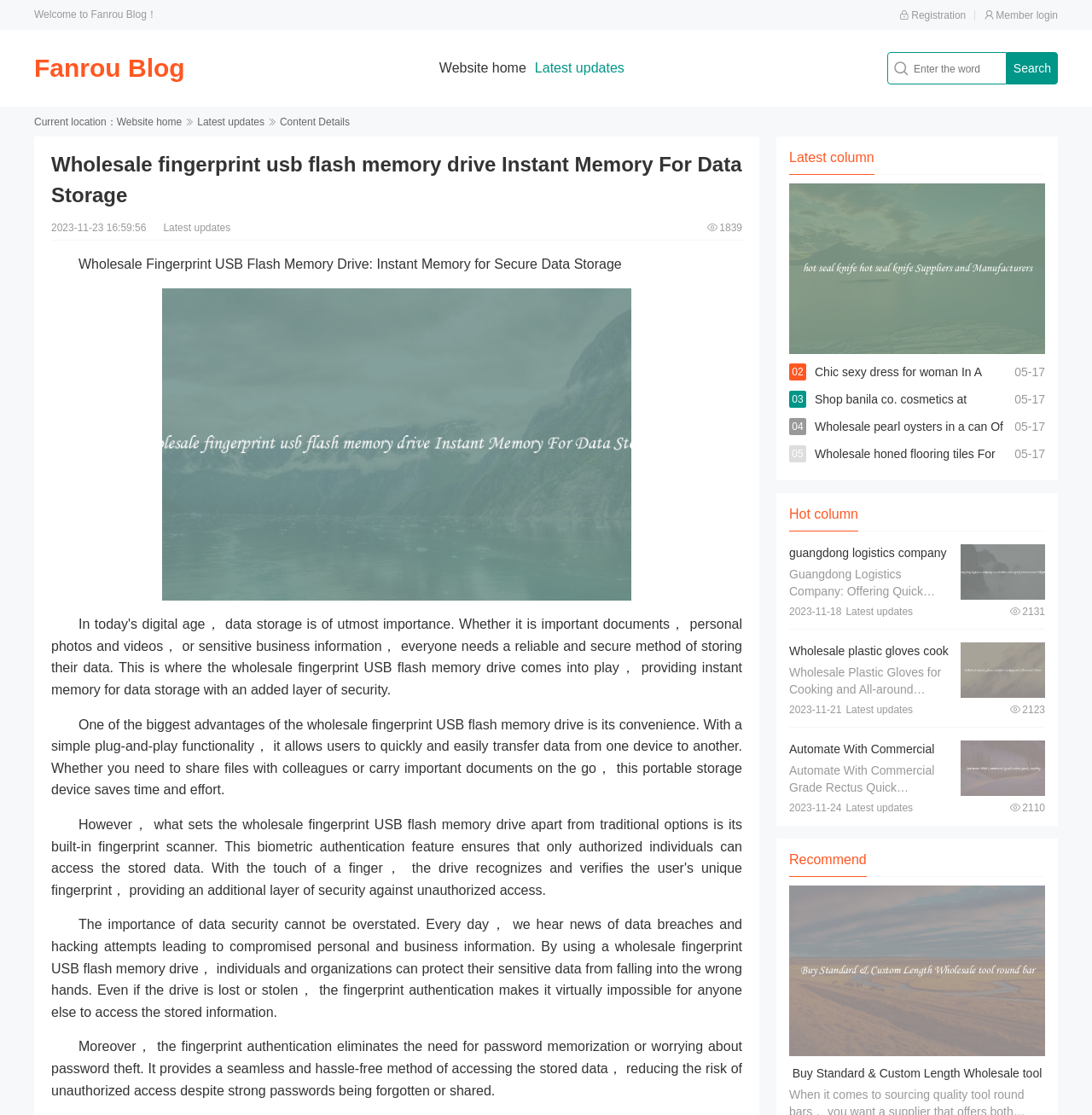Locate the coordinates of the bounding box for the clickable region that fulfills this instruction: "Read more about wholesale fingerprint USB flash memory drive".

[0.723, 0.164, 0.957, 0.318]